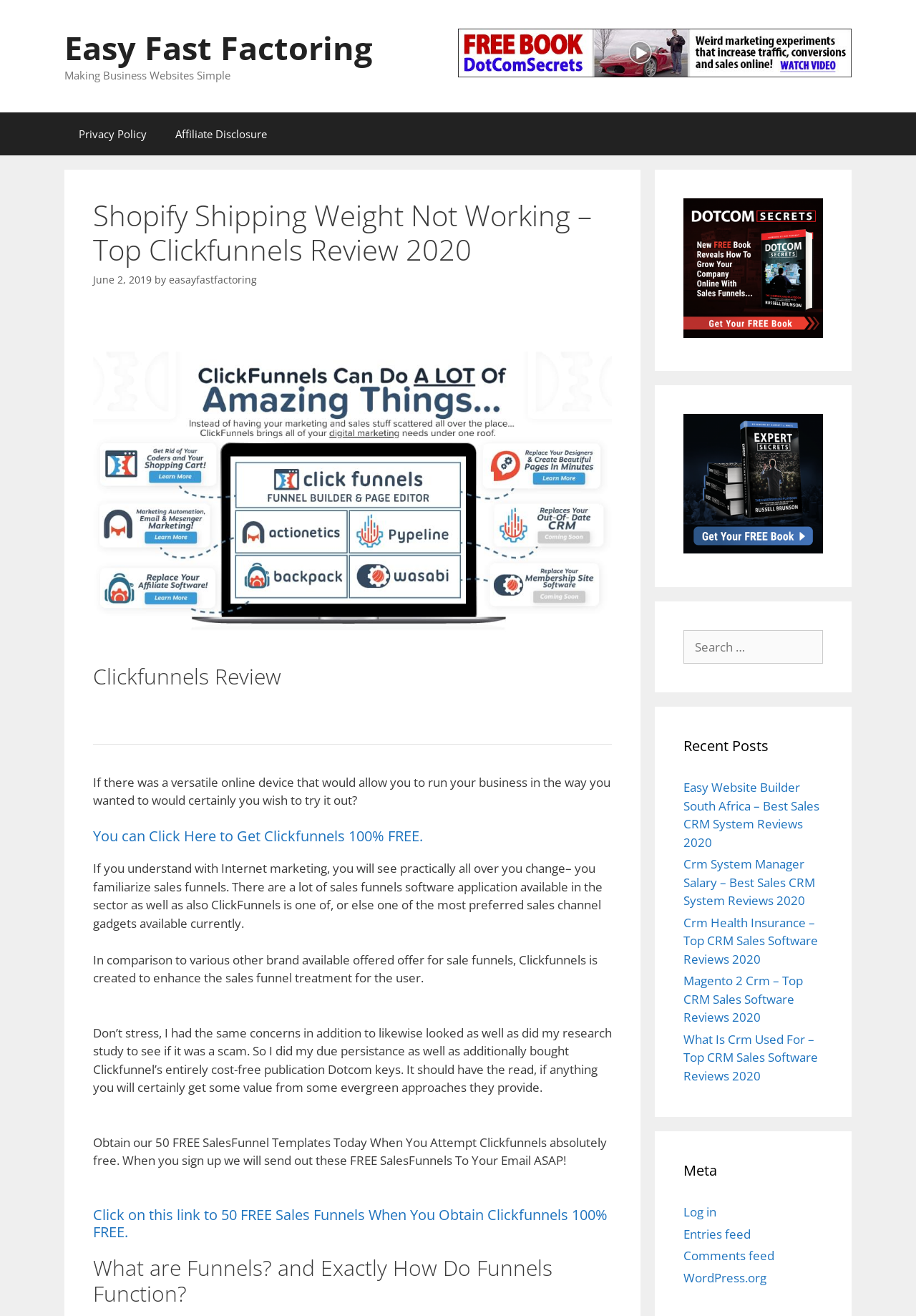Locate the bounding box for the described UI element: "Entries feed". Ensure the coordinates are four float numbers between 0 and 1, formatted as [left, top, right, bottom].

[0.746, 0.931, 0.82, 0.944]